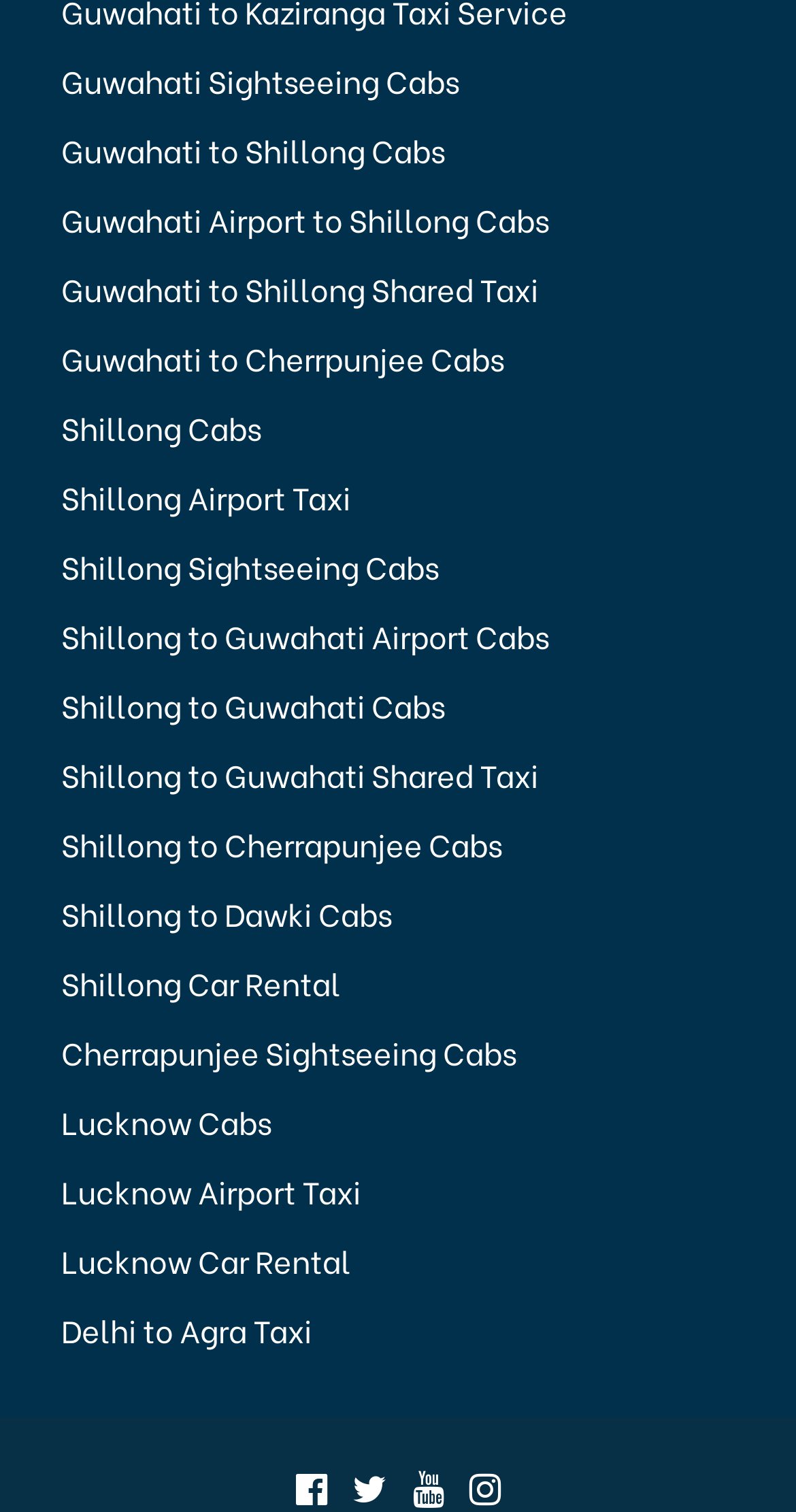Answer succinctly with a single word or phrase:
What is the destination of the first link?

Guwahati Sightseeing Cabs